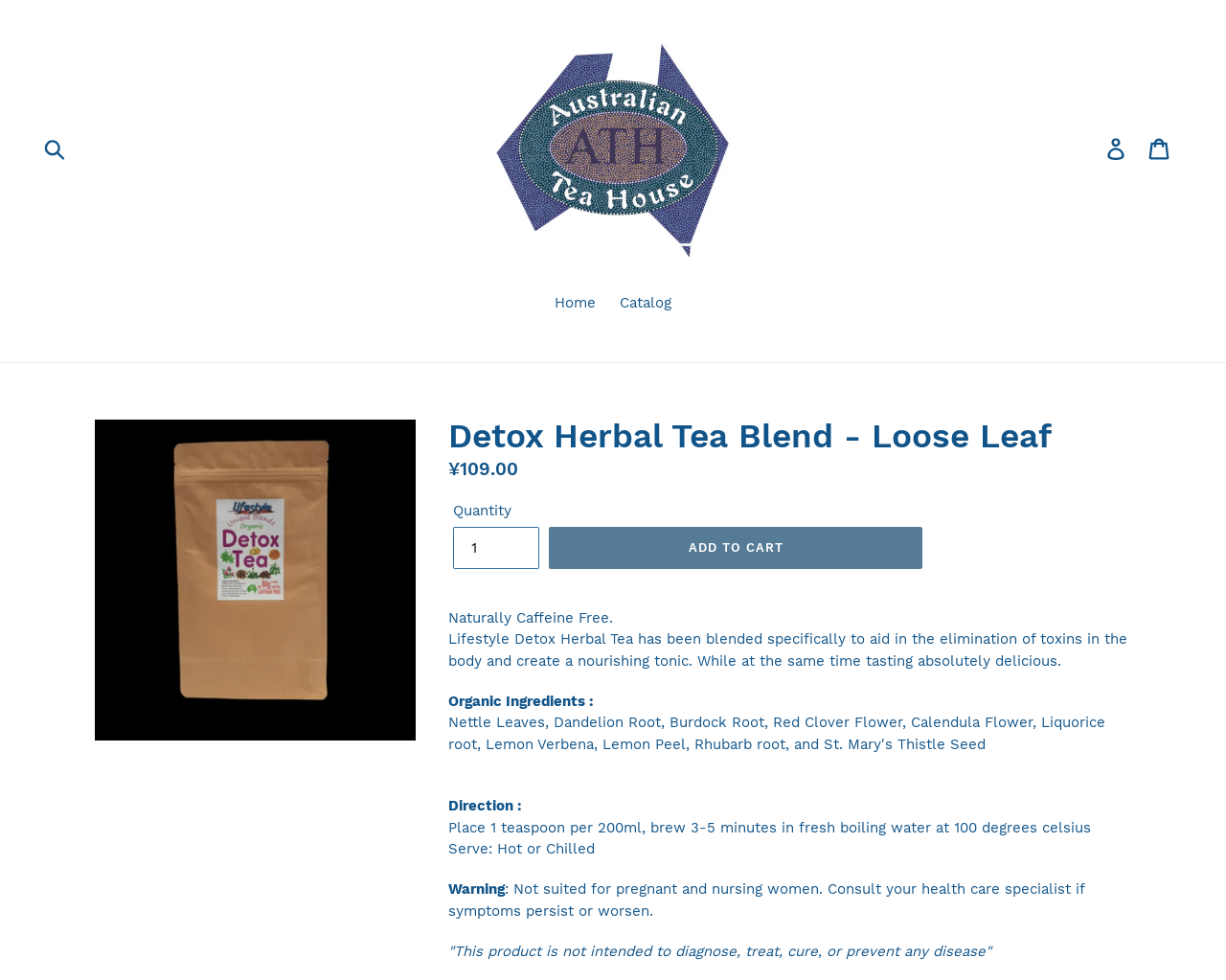Respond with a single word or phrase to the following question:
Is the product suitable for pregnant women?

No